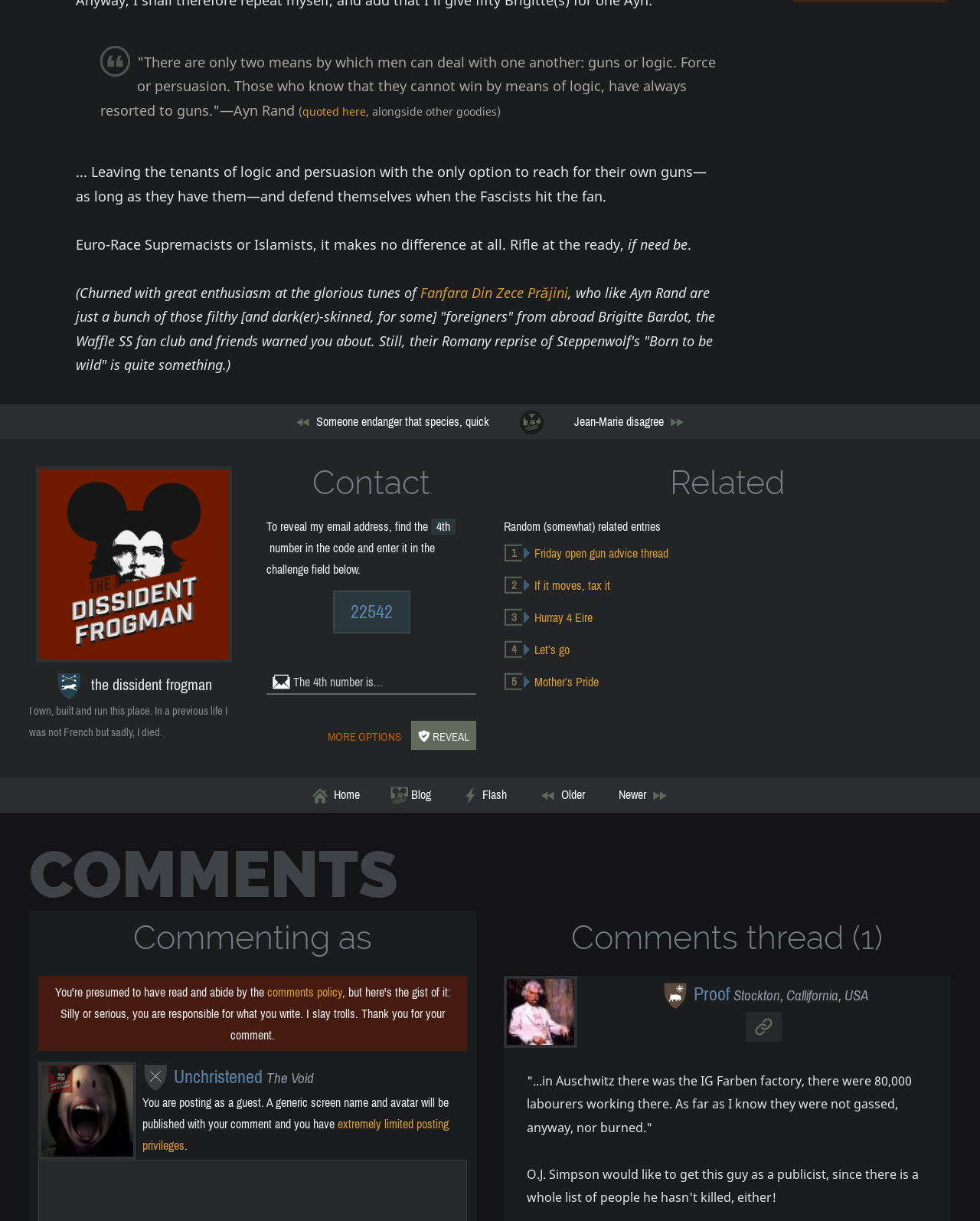Using the element description provided, determine the bounding box coordinates in the format (top-left x, top-left y, bottom-right x, bottom-right y). Ensure that all values are floating point numbers between 0 and 1. Element description: Hurray 4 Eire

[0.545, 0.5, 0.605, 0.511]